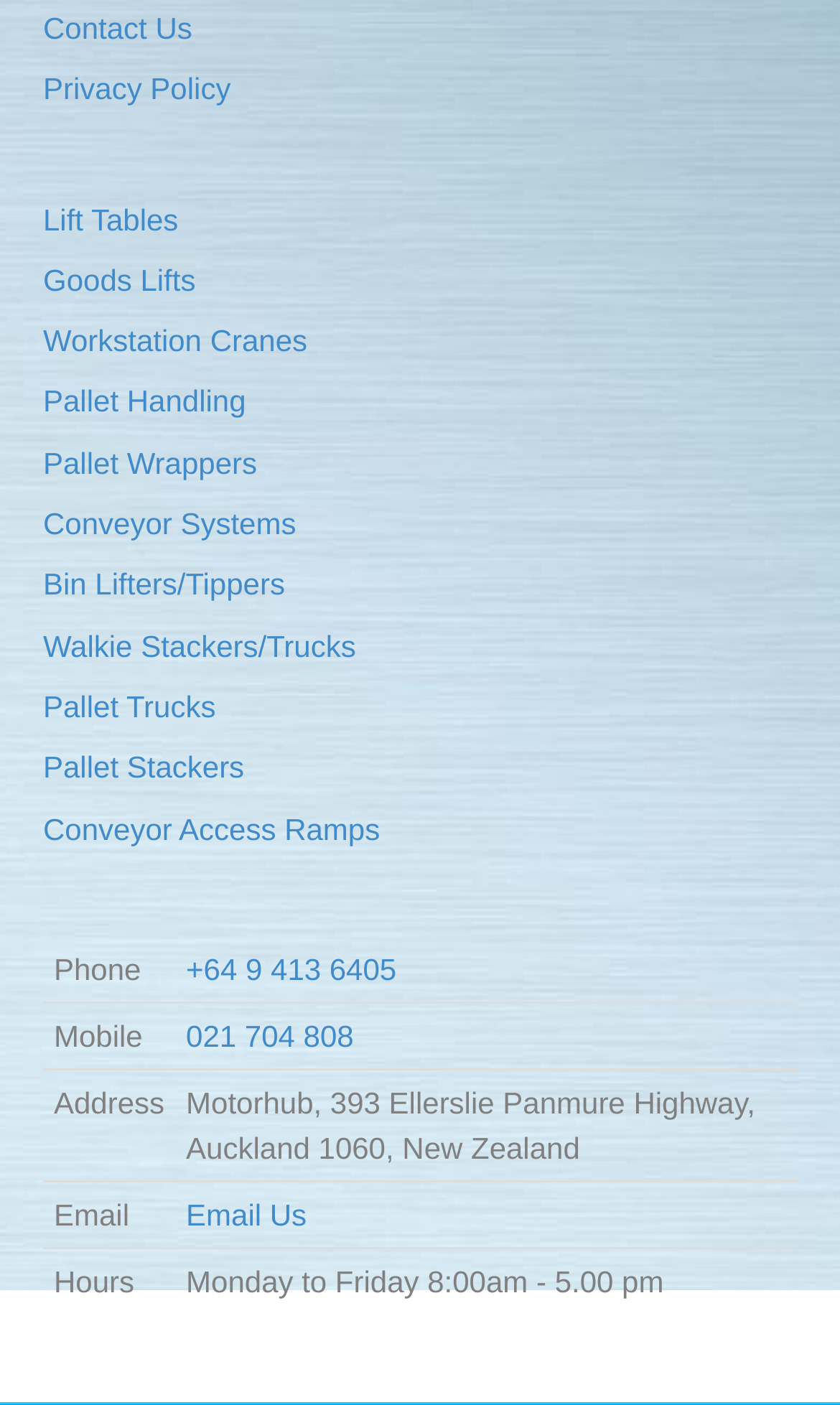Identify the bounding box of the UI element described as follows: "+64 9 413 6405". Provide the coordinates as four float numbers in the range of 0 to 1 [left, top, right, bottom].

[0.221, 0.664, 0.472, 0.688]